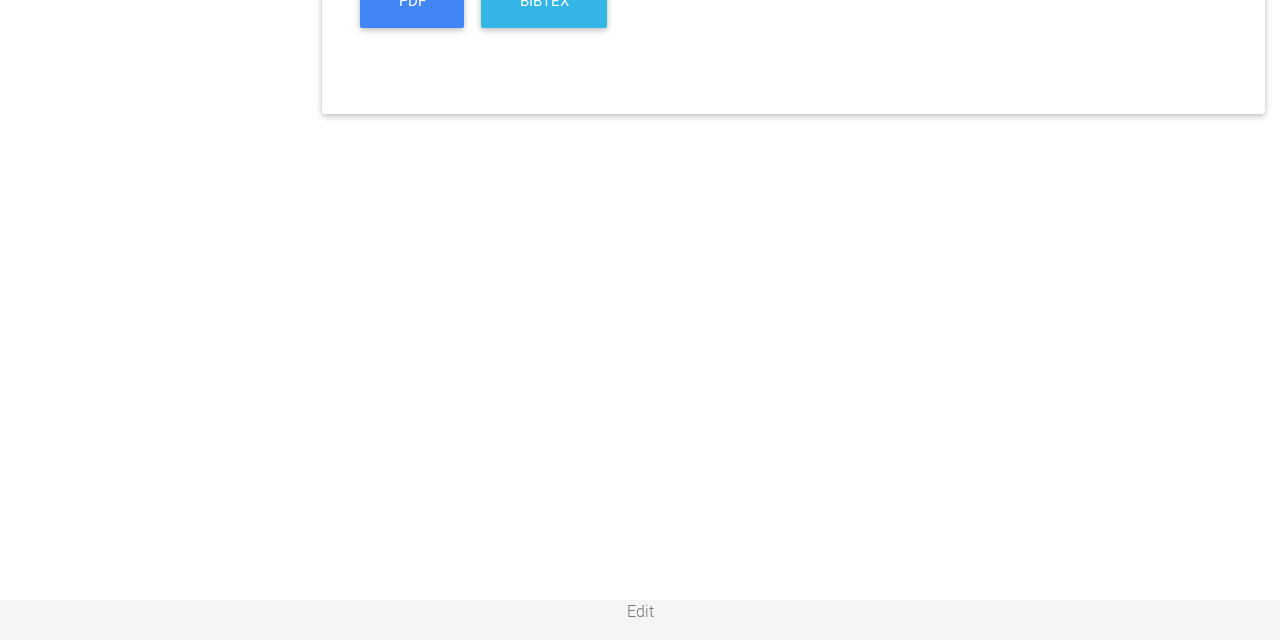Provide the bounding box coordinates of the HTML element described as: "Edit". The bounding box coordinates should be four float numbers between 0 and 1, i.e., [left, top, right, bottom].

[0.489, 0.941, 0.511, 0.97]